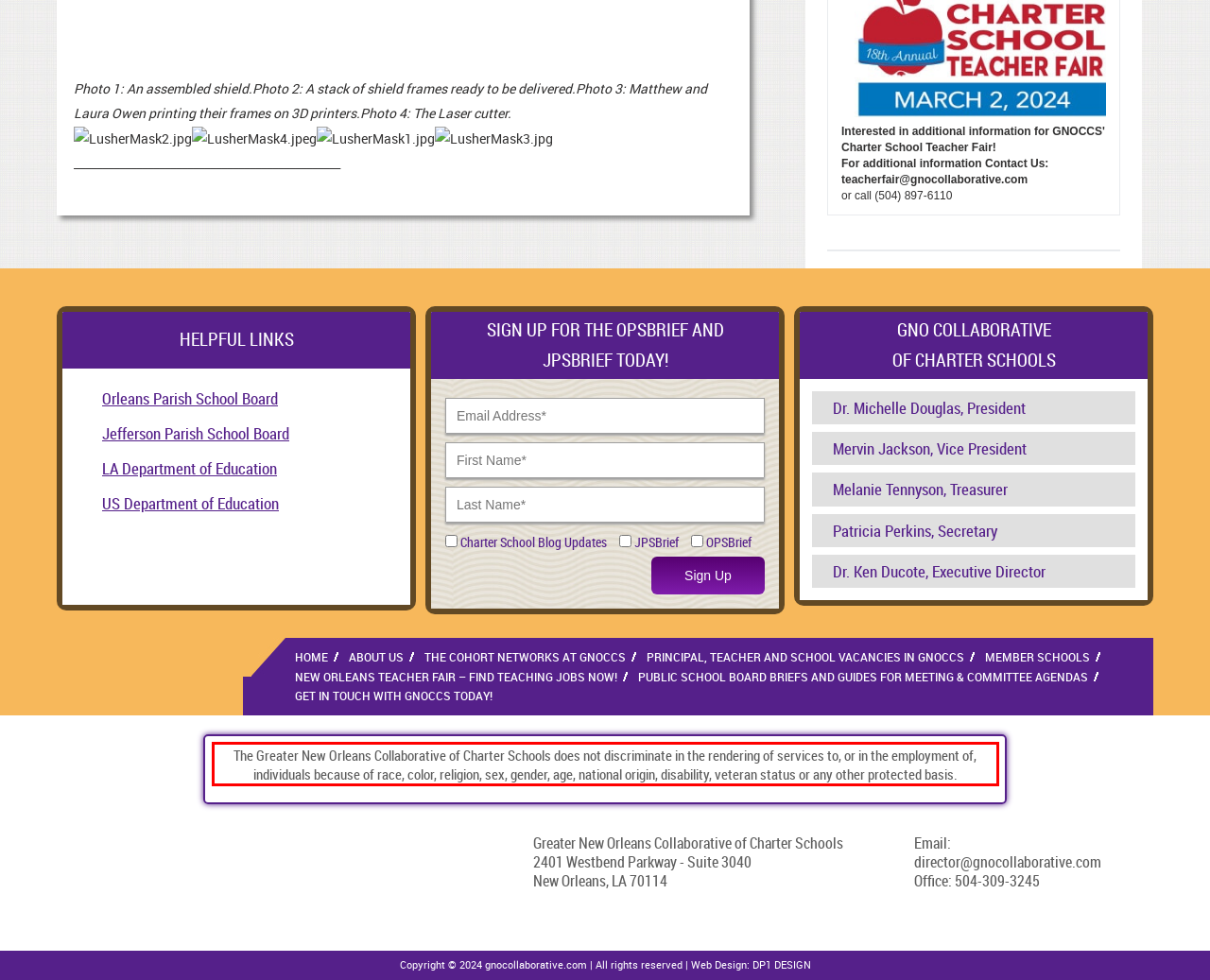With the provided screenshot of a webpage, locate the red bounding box and perform OCR to extract the text content inside it.

The Greater New Orleans Collaborative of Charter Schools does not discriminate in the rendering of services to, or in the employment of, individuals because of race, color, religion, sex, gender, age, national origin, disability, veteran status or any other protected basis.